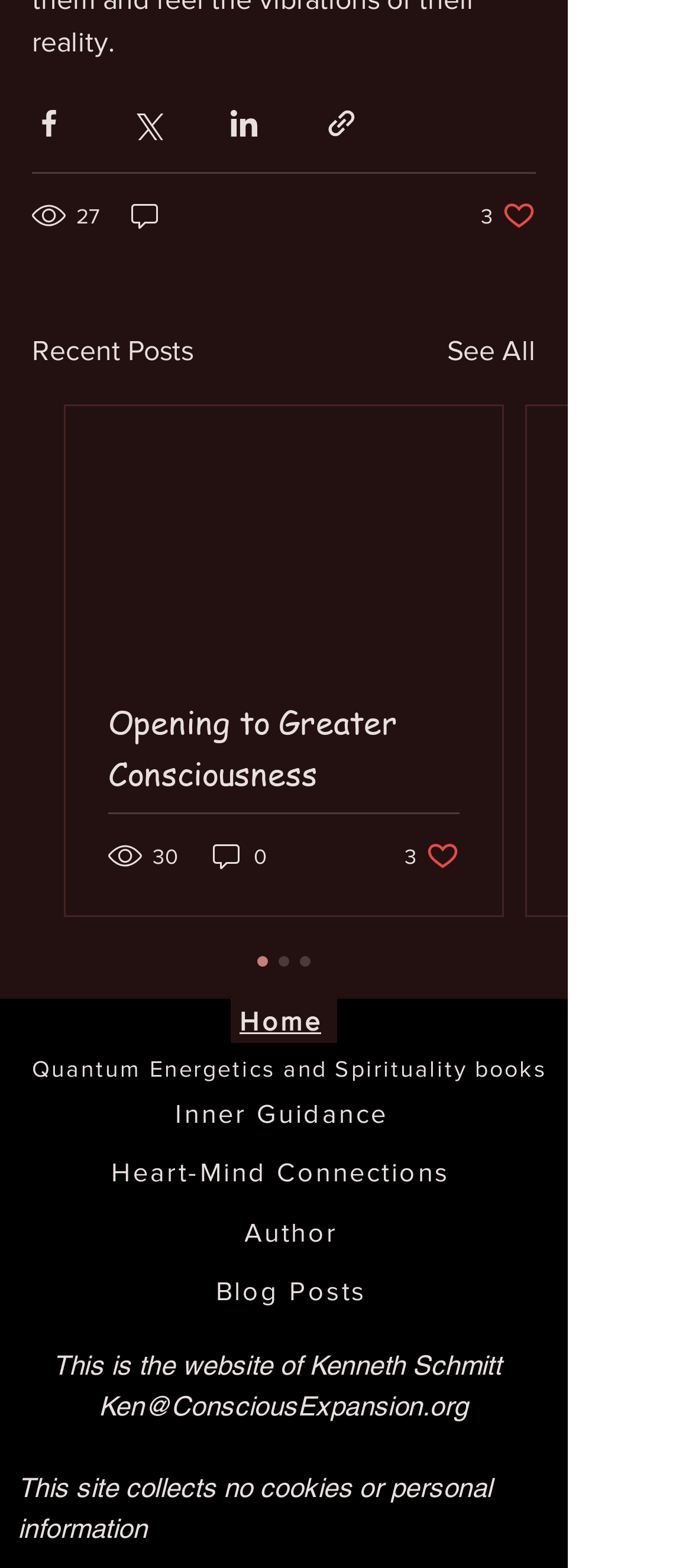Refer to the screenshot and give an in-depth answer to this question: What is the purpose of the buttons at the top?

The buttons at the top of the webpage, including 'Share via Facebook', 'Share via Twitter', 'Share via LinkedIn', and 'Share via link', suggest that the purpose of these buttons is to allow users to share posts on various social media platforms or via a link.